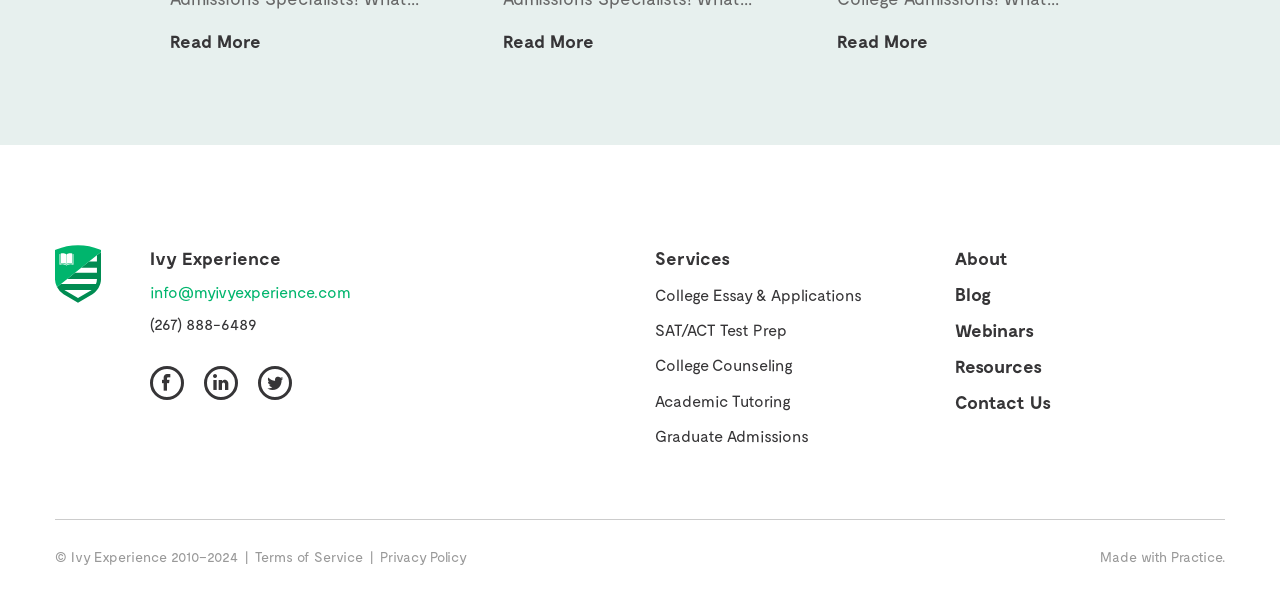Identify the bounding box coordinates of the element to click to follow this instruction: 'Contact Us'. Ensure the coordinates are four float values between 0 and 1, provided as [left, top, right, bottom].

[0.746, 0.65, 0.821, 0.687]